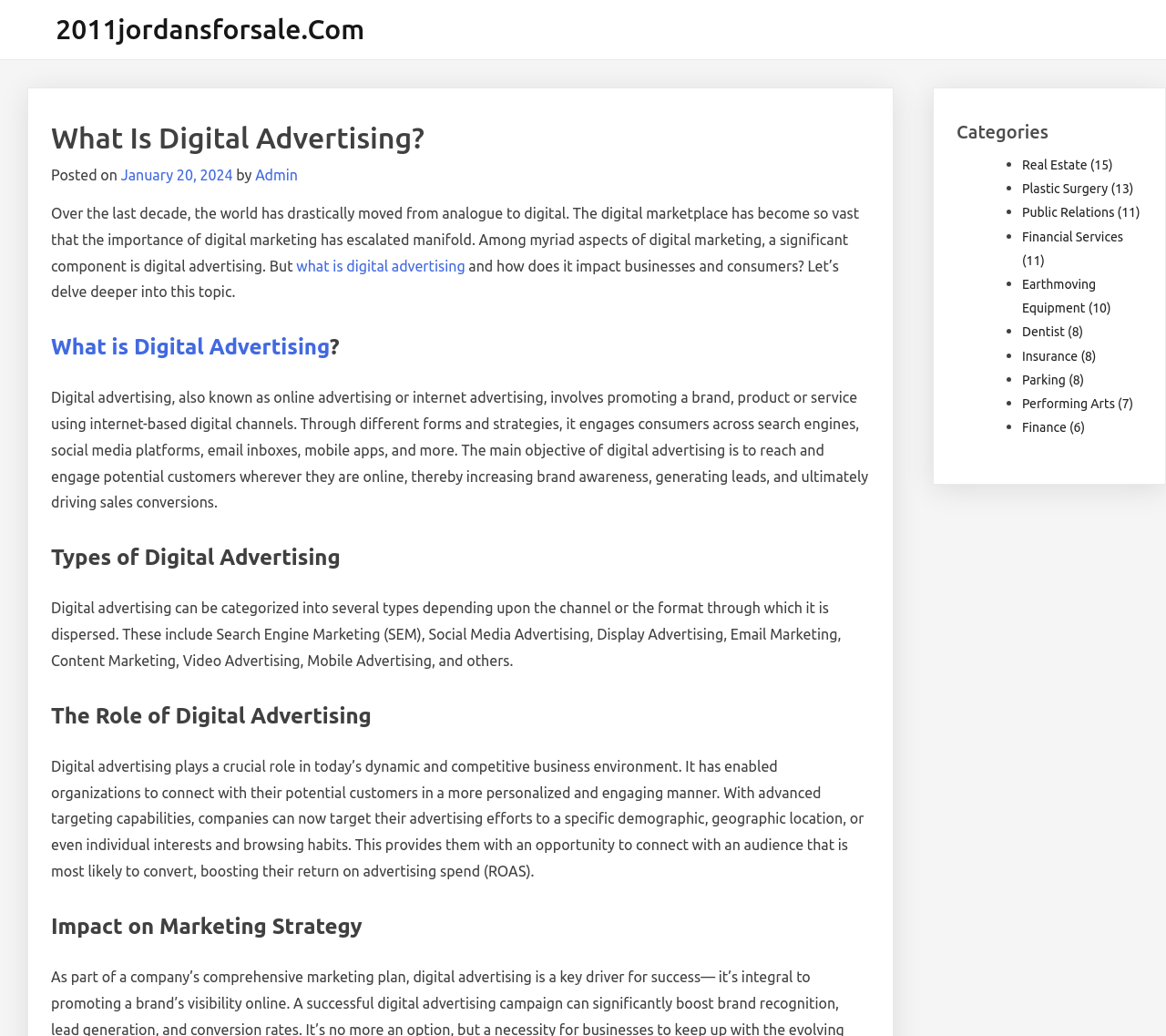Identify the bounding box for the element characterized by the following description: "Parking (8)".

[0.877, 0.359, 0.93, 0.374]